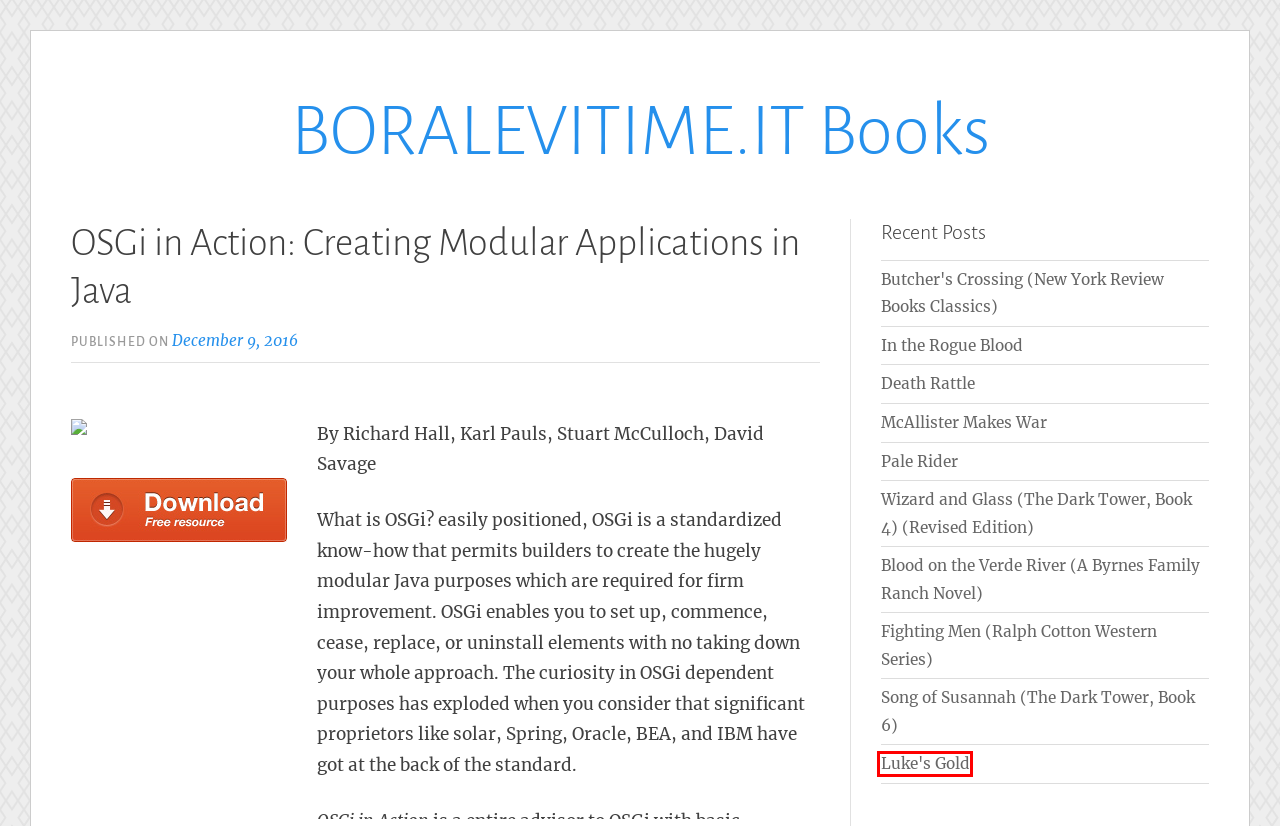Examine the screenshot of a webpage with a red bounding box around a UI element. Your task is to identify the webpage description that best corresponds to the new webpage after clicking the specified element. The given options are:
A. Butcher's Crossing (New York Review Books Classics) - BORALEVITIME.IT Books
B. Pale Rider - BORALEVITIME.IT Books
C. Song of Susannah (The Dark Tower, Book 6) - BORALEVITIME.IT Books
D. Blood on the Verde River (A Byrnes Family Ranch Novel) - BORALEVITIME.IT Books
E. Luke's Gold - BORALEVITIME.IT Books
F. BORALEVITIME.IT Books
G. In the Rogue Blood - BORALEVITIME.IT Books
H. Wizard and Glass (The Dark Tower, Book 4) (Revised Edition) - BORALEVITIME.IT Books

E